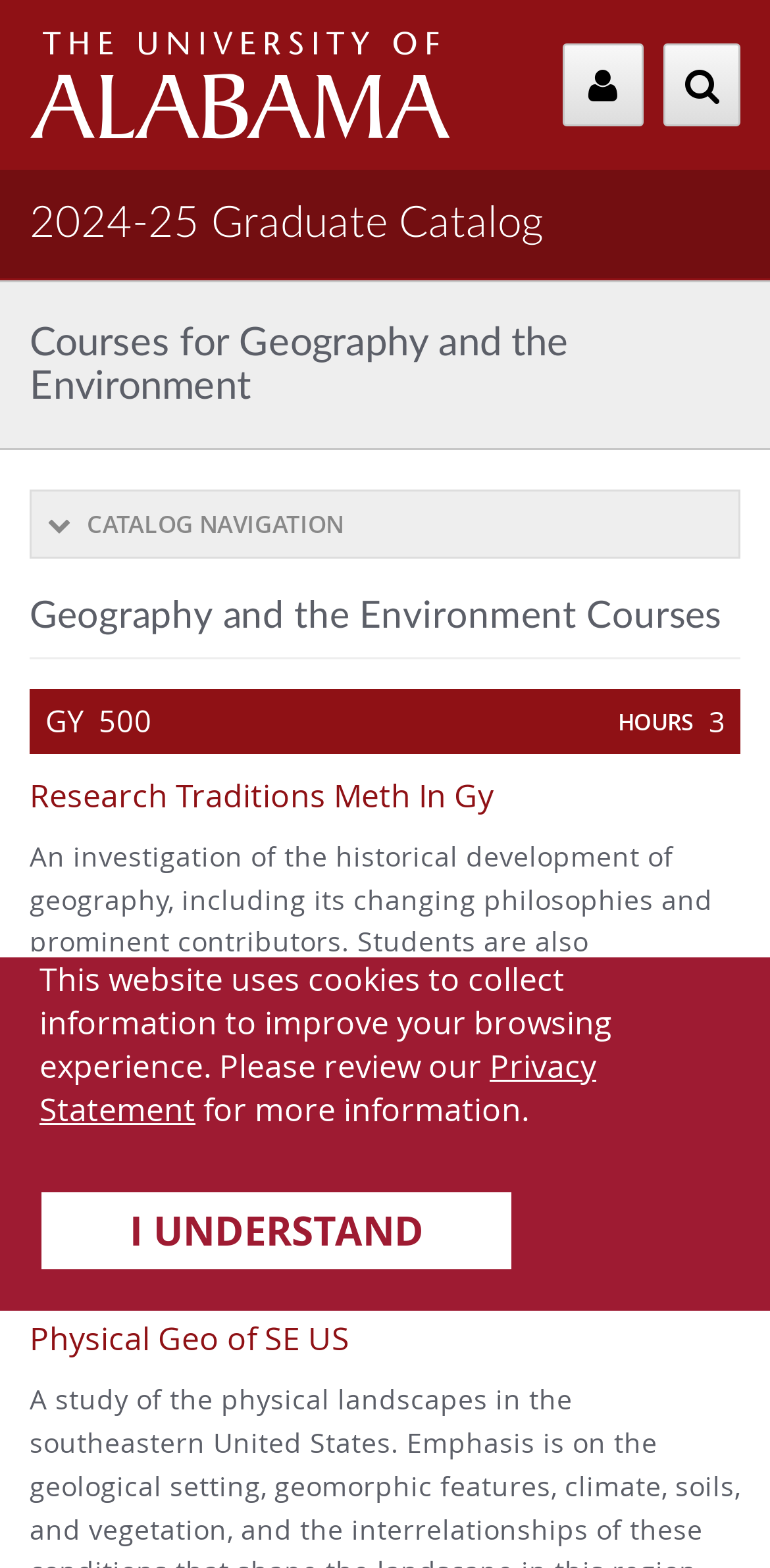What is the title or heading displayed on the webpage?

Courses for Geography and the Environment